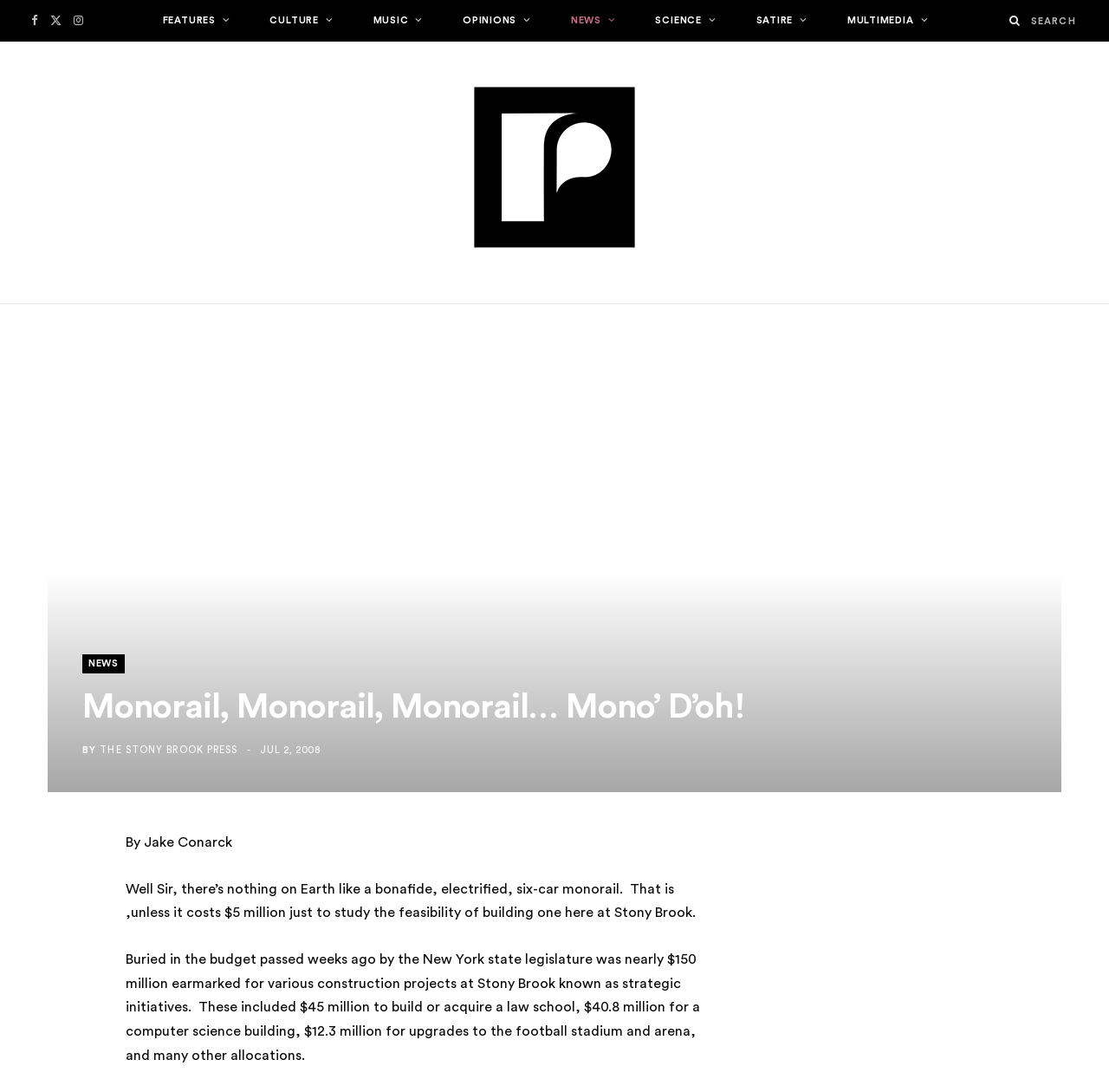Answer briefly with one word or phrase:
What is the topic of the article?

Monorail